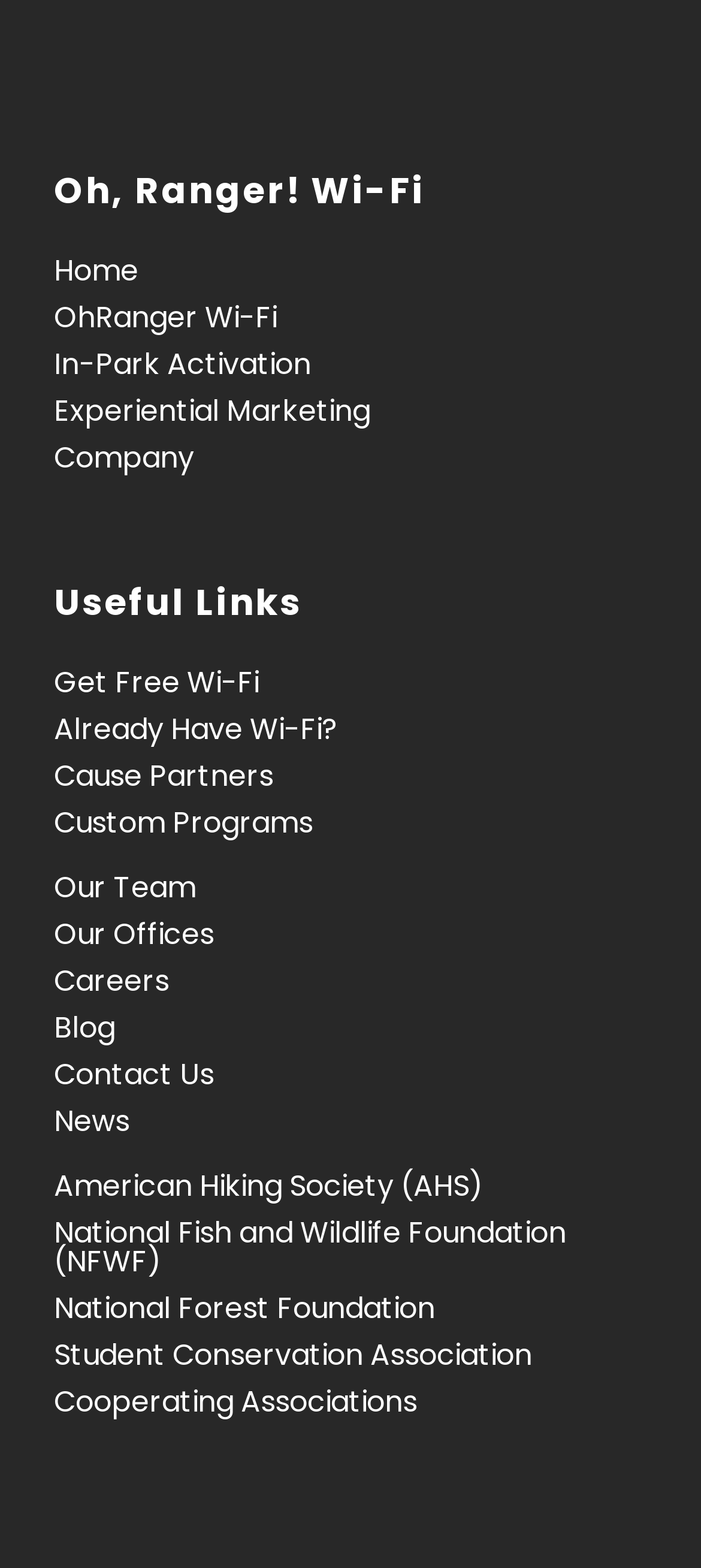Give a short answer using one word or phrase for the question:
What is the second link under 'OhRanger Wi-Fi'?

In-Park Activation